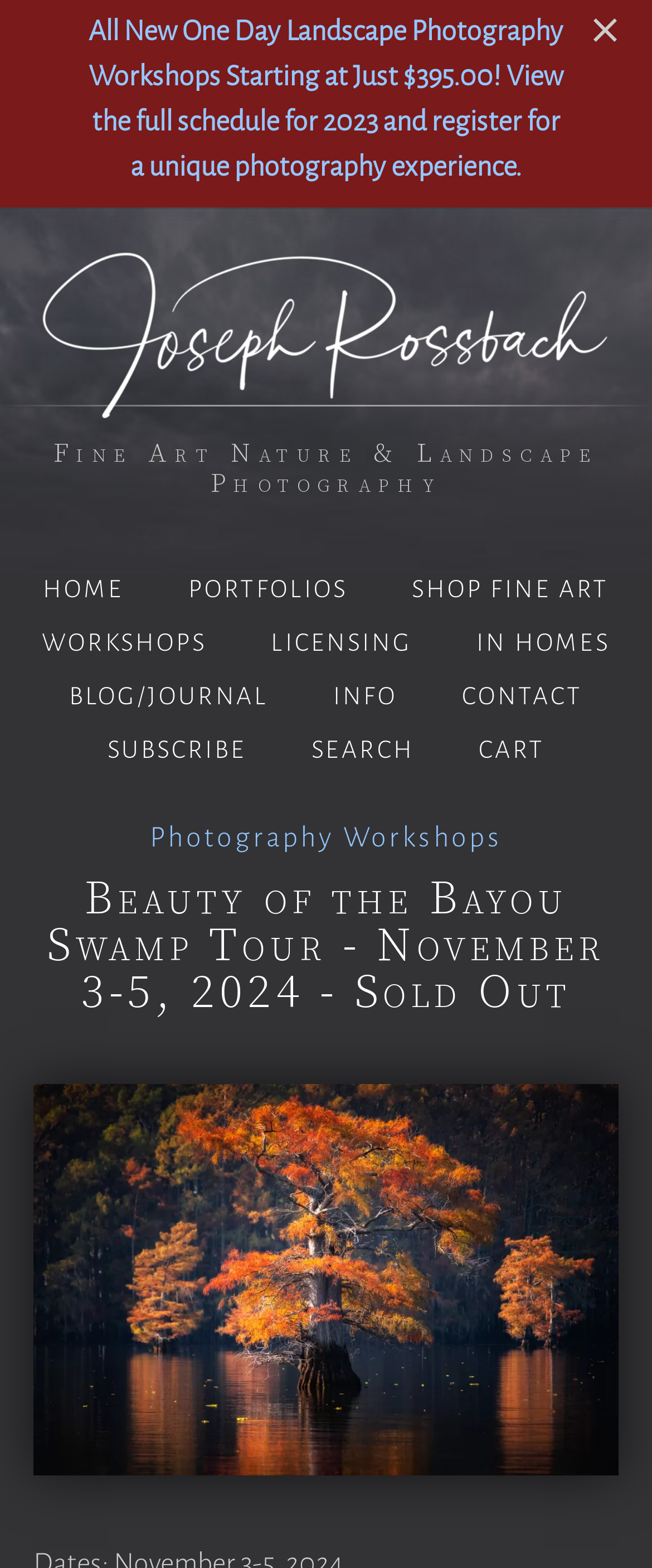Please identify the bounding box coordinates of the element that needs to be clicked to perform the following instruction: "Explore Fine Art Nature & Landscape Photography".

[0.0, 0.281, 1.0, 0.318]